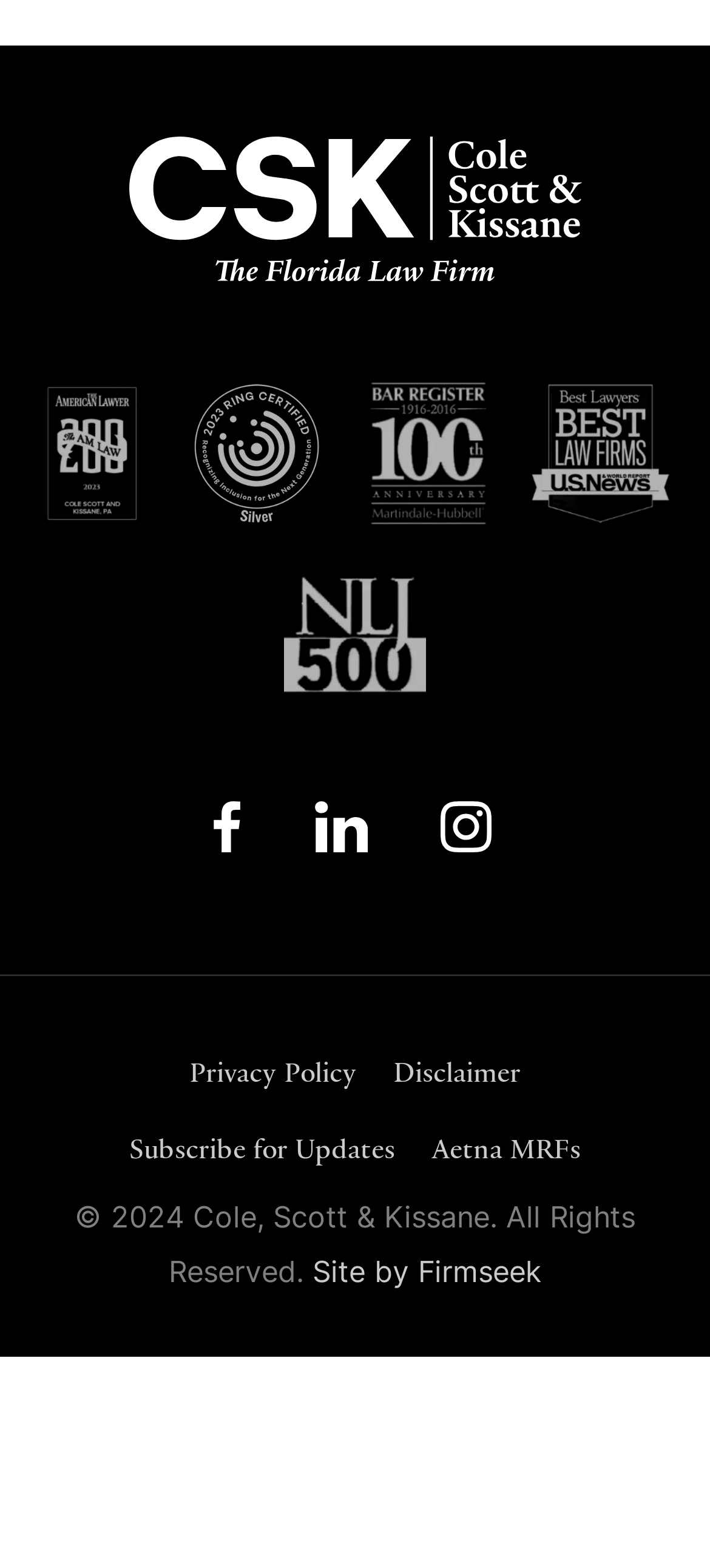What is the name of the law firm?
Based on the image, answer the question with a single word or brief phrase.

Cole, Scott & Kissane, P.A.